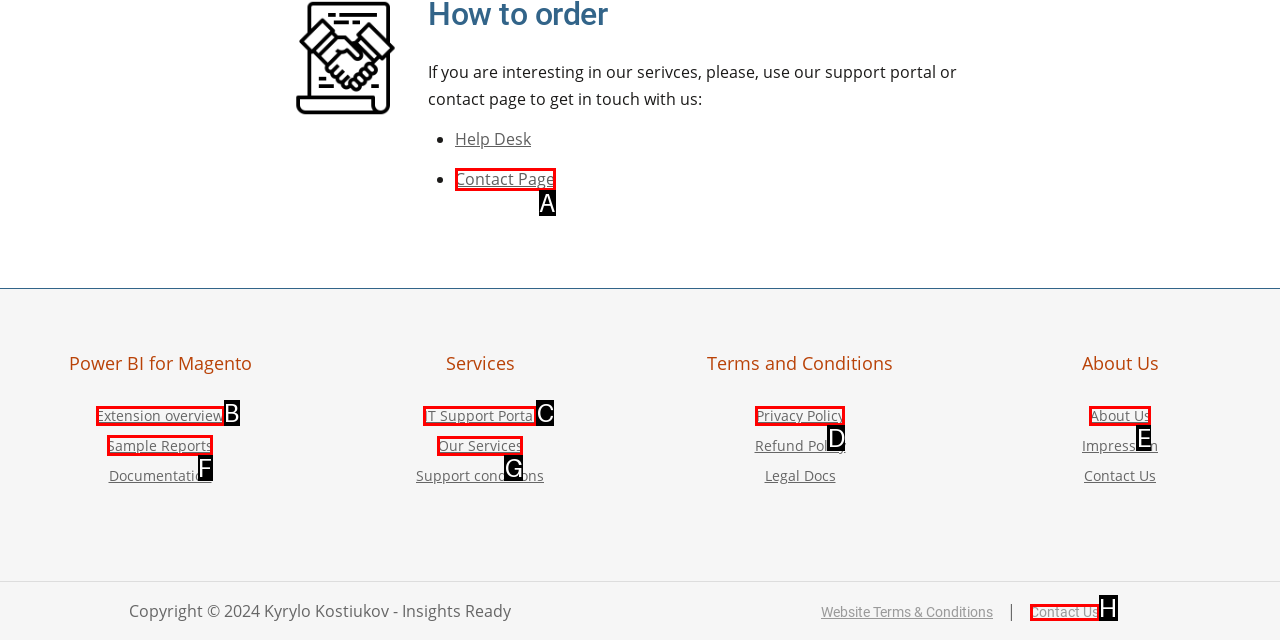Indicate the UI element to click to perform the task: View the sample reports. Reply with the letter corresponding to the chosen element.

F